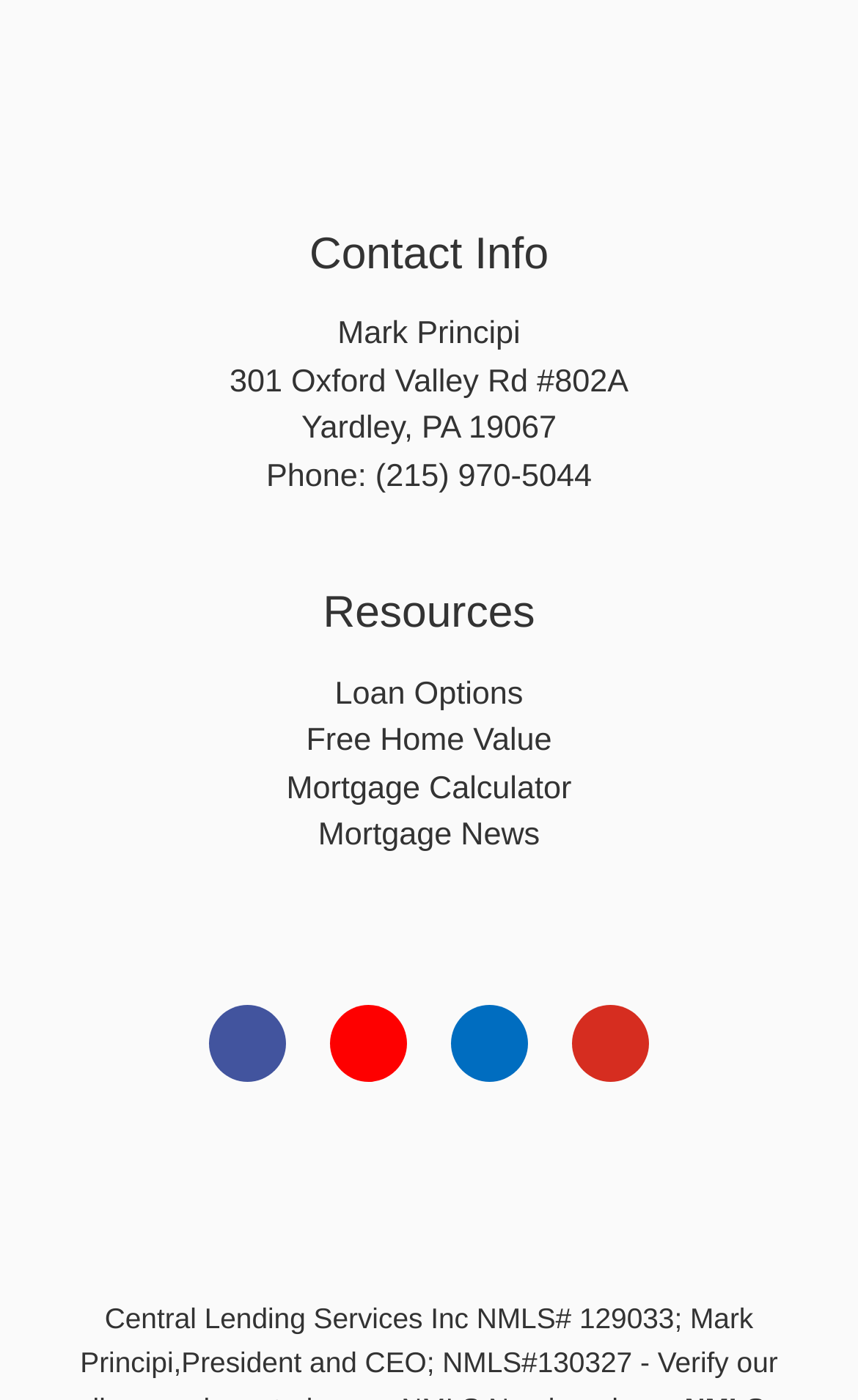What is the phone number of the contact person?
Carefully analyze the image and provide a thorough answer to the question.

The contact information section of the webpage contains the phone number '(215) 970-5044' which is the answer to this question.